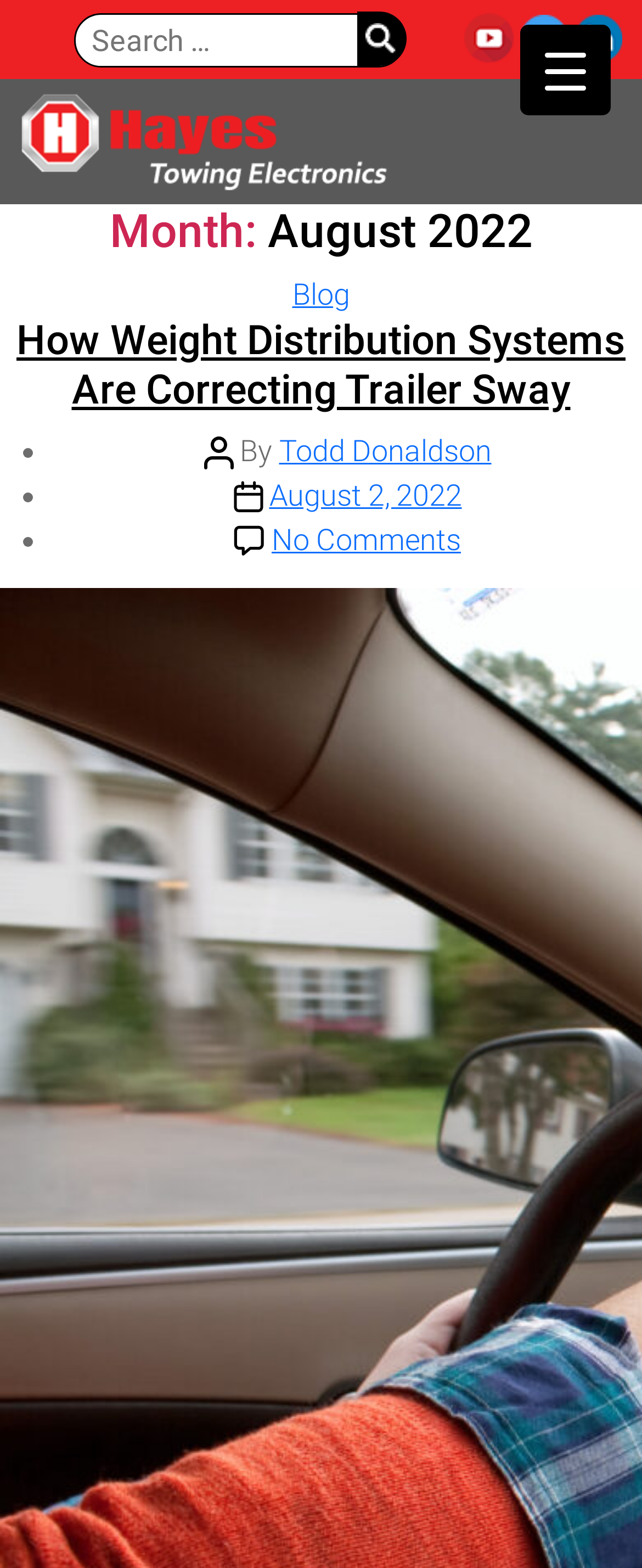Identify and provide the text of the main header on the webpage.

Month: August 2022